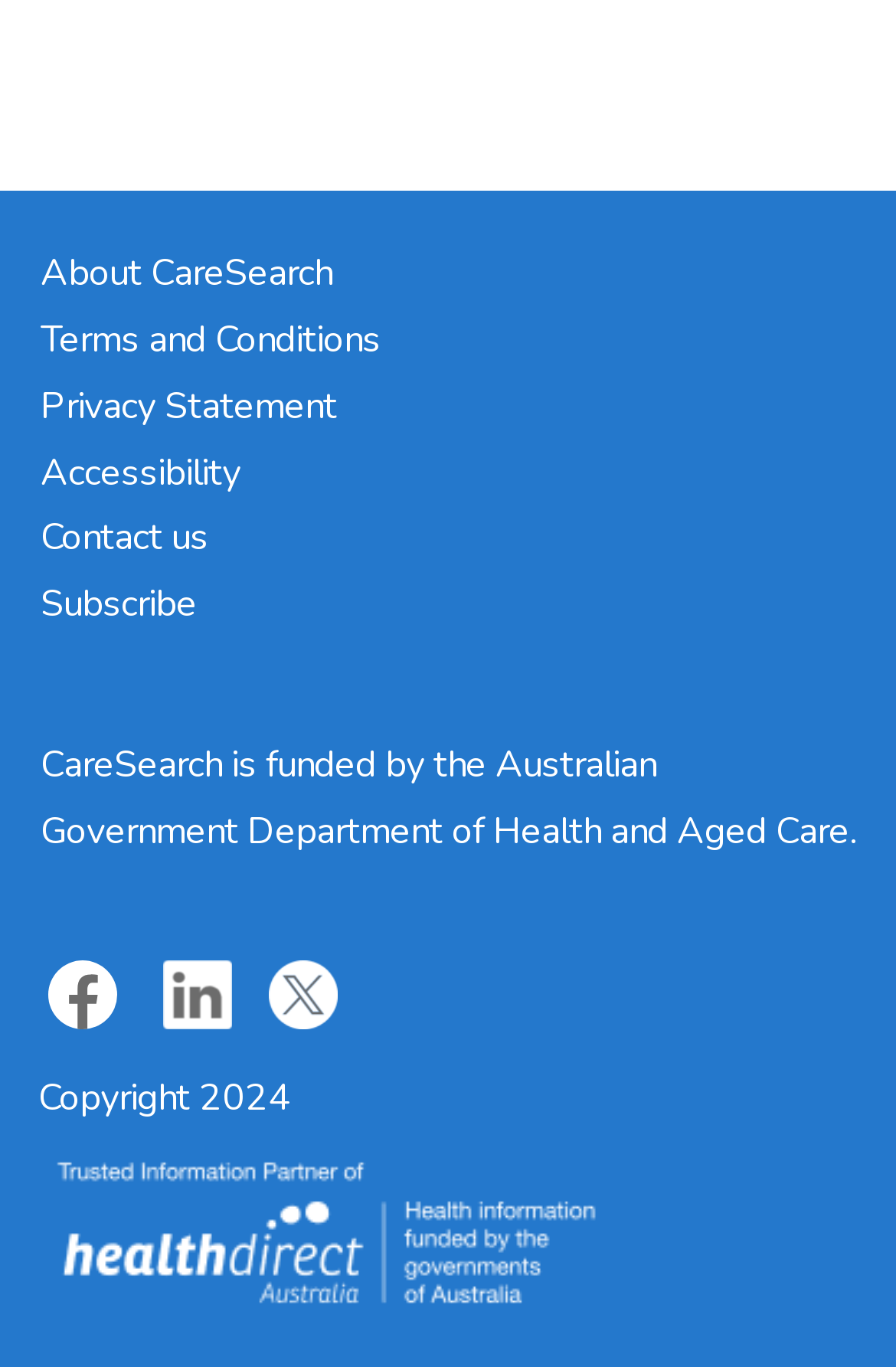Indicate the bounding box coordinates of the element that needs to be clicked to satisfy the following instruction: "Go to About CareSearch page". The coordinates should be four float numbers between 0 and 1, i.e., [left, top, right, bottom].

[0.045, 0.182, 0.371, 0.219]